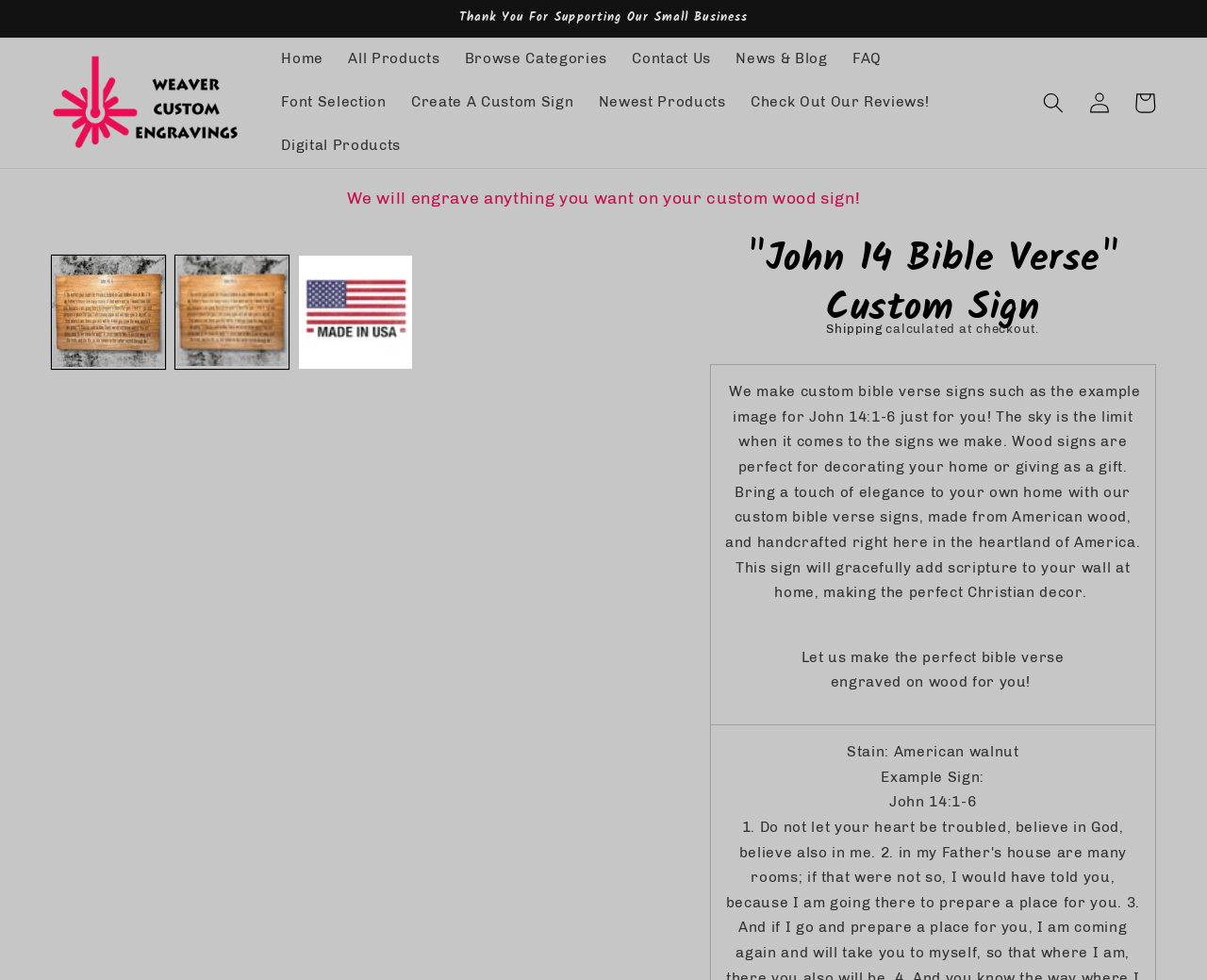Kindly provide the bounding box coordinates of the section you need to click on to fulfill the given instruction: "Click on 'Create A Custom Sign'".

[0.33, 0.083, 0.486, 0.127]